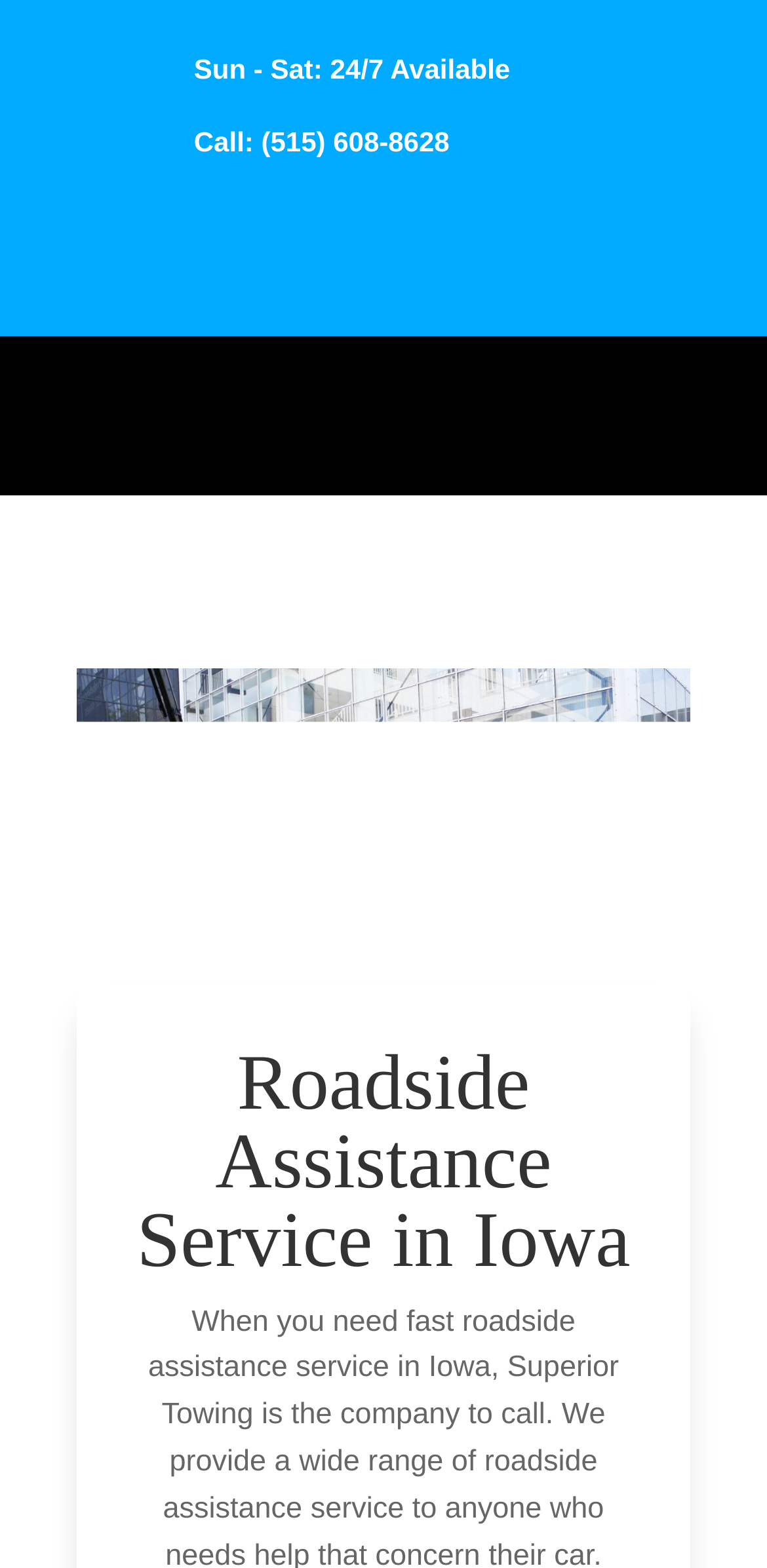Provide a one-word or short-phrase response to the question:
What is the location of the roadside assistance service?

Iowa